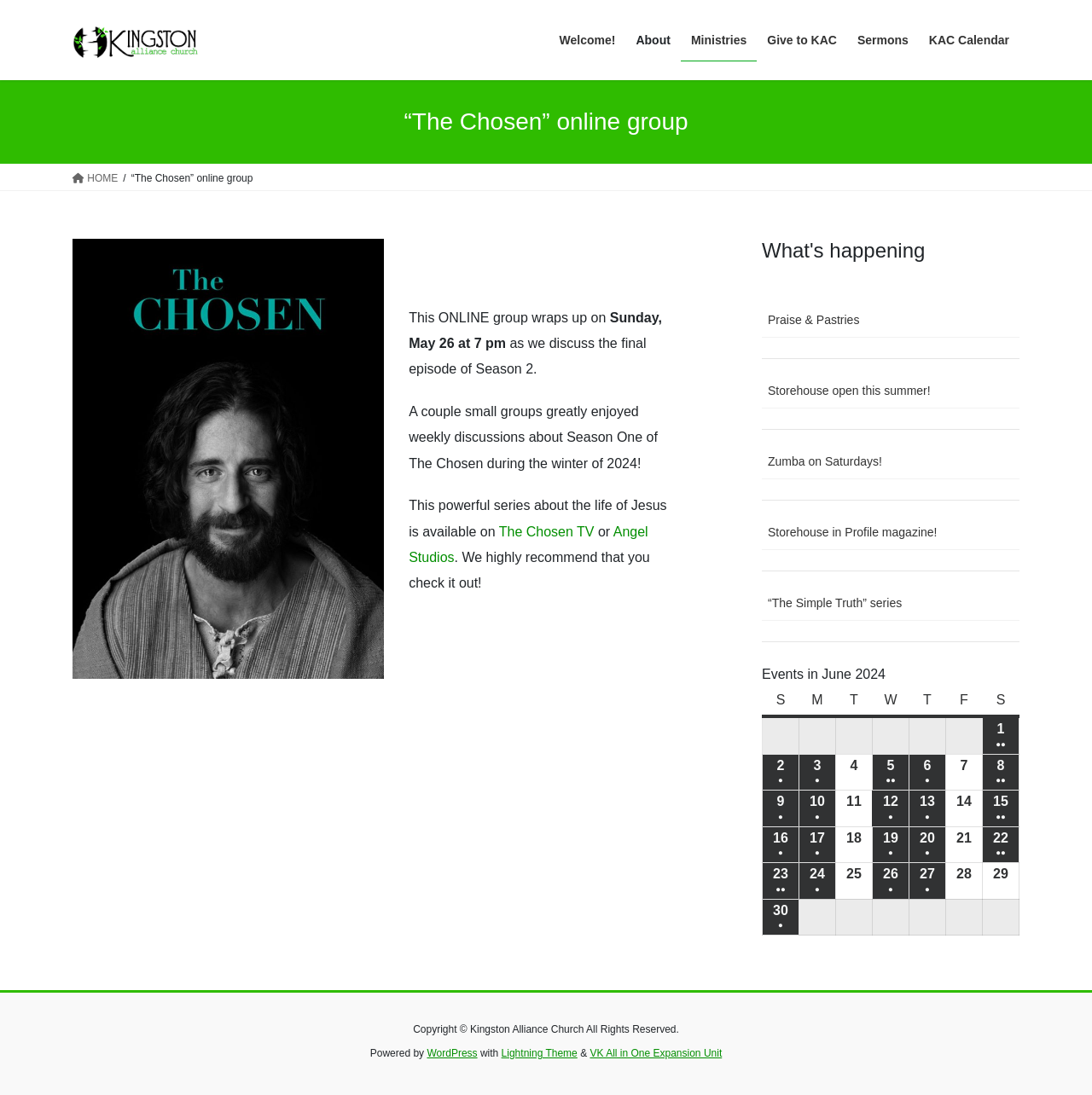Determine the bounding box coordinates of the section to be clicked to follow the instruction: "Click on 'Welcome!' link". The coordinates should be given as four float numbers between 0 and 1, formatted as [left, top, right, bottom].

[0.503, 0.019, 0.573, 0.056]